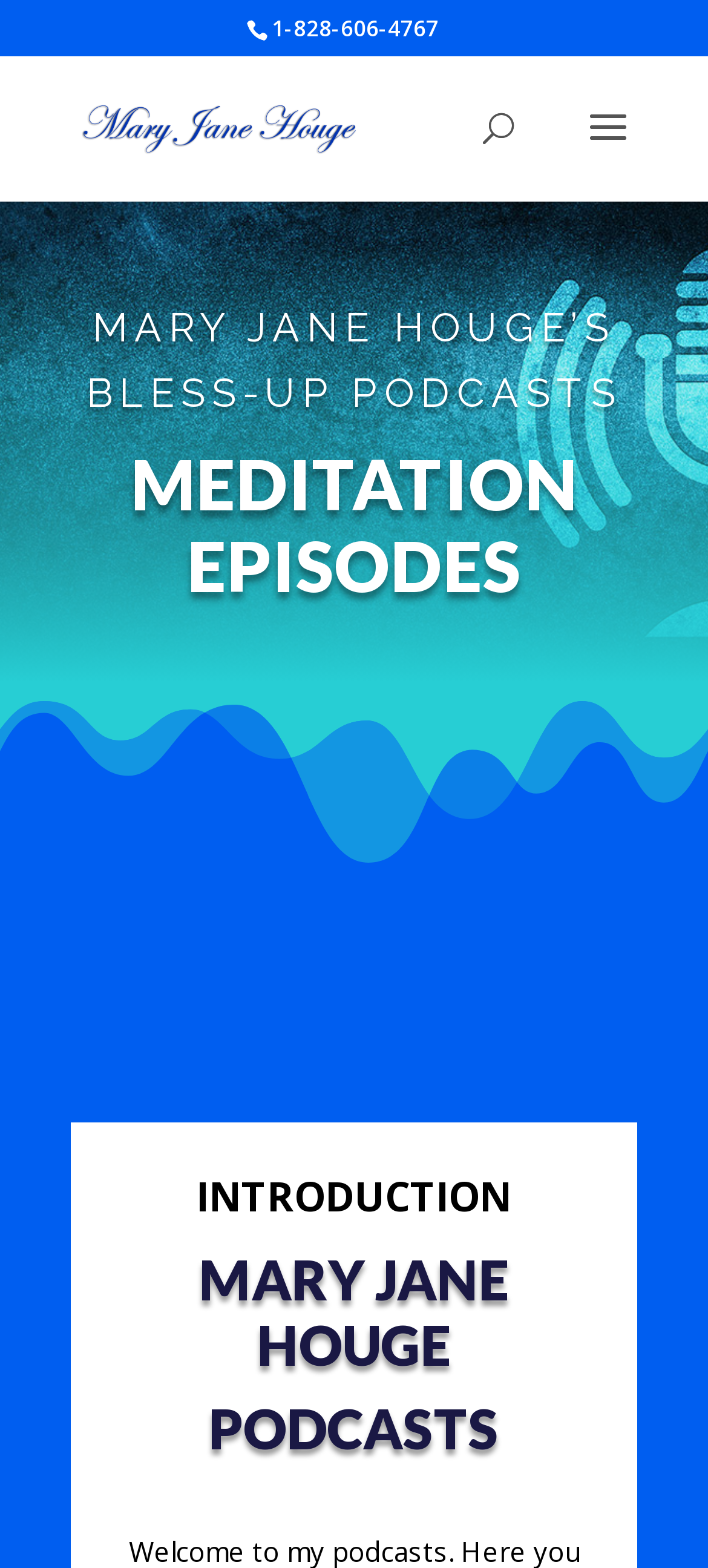What is the topic of the podcast episodes?
Please provide a comprehensive answer based on the contents of the image.

I determined the topic of the podcast episodes by looking at the heading 'MEDITATION EPISODES' and the context of the webpage, which suggests that the podcast episodes are related to meditation.